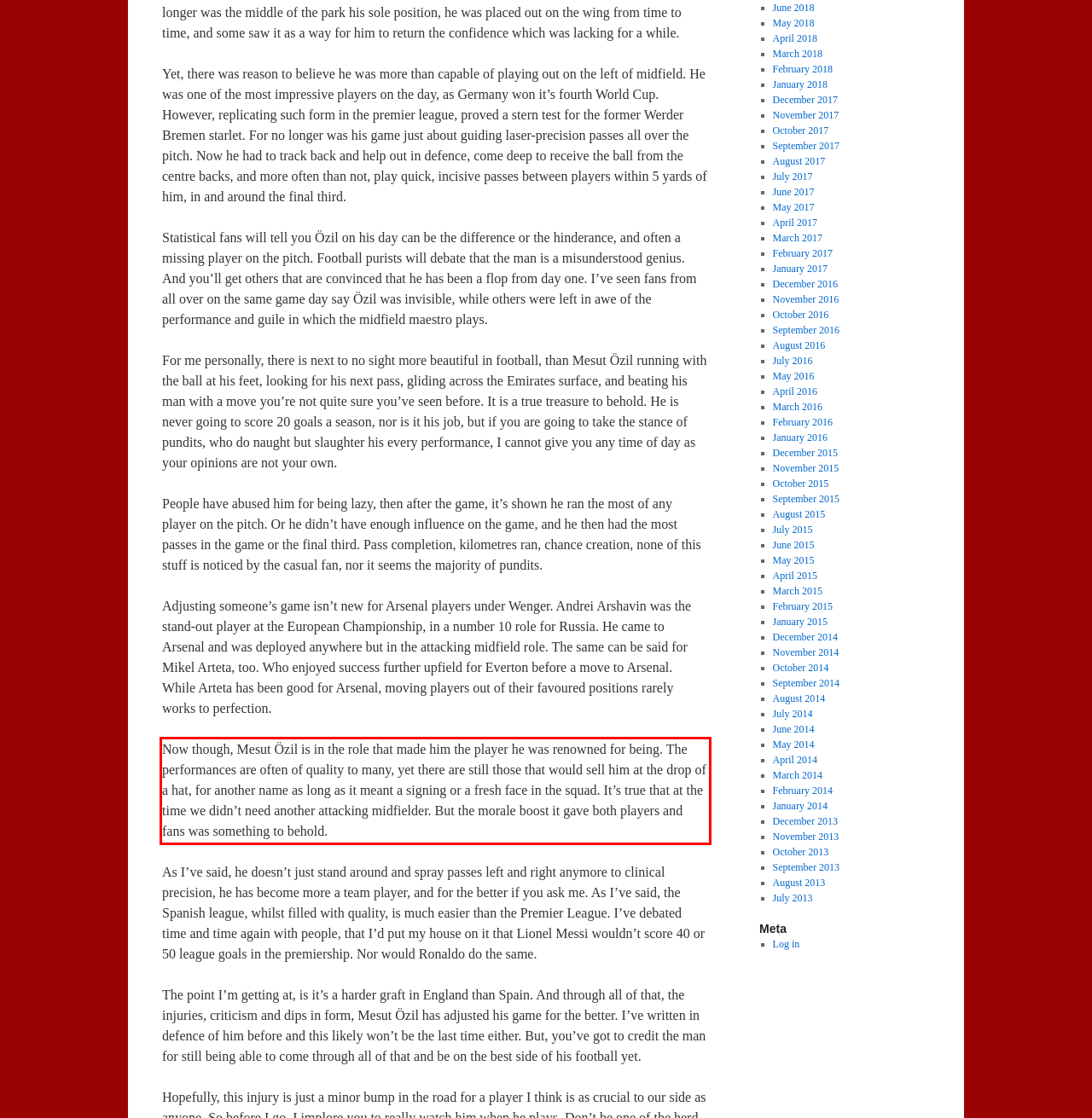Please analyze the screenshot of a webpage and extract the text content within the red bounding box using OCR.

Now though, Mesut Özil is in the role that made him the player he was renowned for being. The performances are often of quality to many, yet there are still those that would sell him at the drop of a hat, for another name as long as it meant a signing or a fresh face in the squad. It’s true that at the time we didn’t need another attacking midfielder. But the morale boost it gave both players and fans was something to behold.